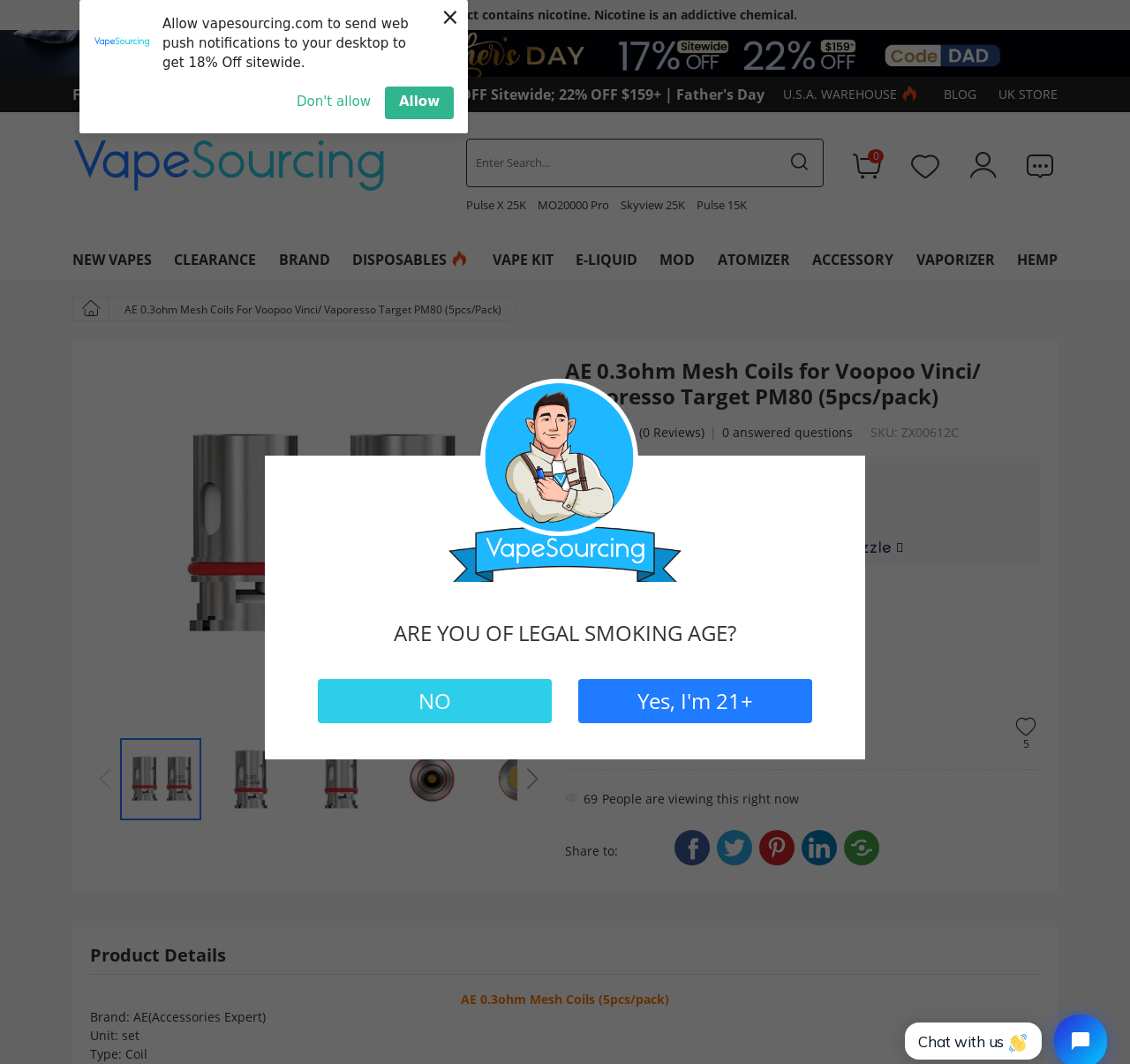Explain the contents of the webpage comprehensively.

This webpage is an e-commerce product page for AE 0.3ohm Mesh Coils, which are compatible with Voopoo Vinci and Vaporesso Target PM80 kits. The page has a prominent image of the product at the top, with a notification bar above it asking users to allow web push notifications to receive 18% off sitewide. Below the image, there is a warning message stating that the product contains nicotine, which is an addictive chemical.

The product information section is divided into two parts. The left side has a brief product description, a rating section with no reviews, and a section displaying the product's SKU. The right side has a carousel of five images showcasing the product from different angles.

Below the product information section, there is a call-to-action button to purchase the product or learn more about Sezzle, a payment option that offers interest-free payments. The page also has a navigation menu at the top with links to various categories, such as new vapes, clearance, and accessories. Additionally, there are links to the website's blog, UK store, and USA warehouse.

At the bottom of the page, there are links to other products, including Pulse X 25K, MO20000 Pro, and Skyview 25K. The page also has social media links and a search bar at the top right corner. Overall, the page is well-organized and easy to navigate, with clear product information and calls-to-action.